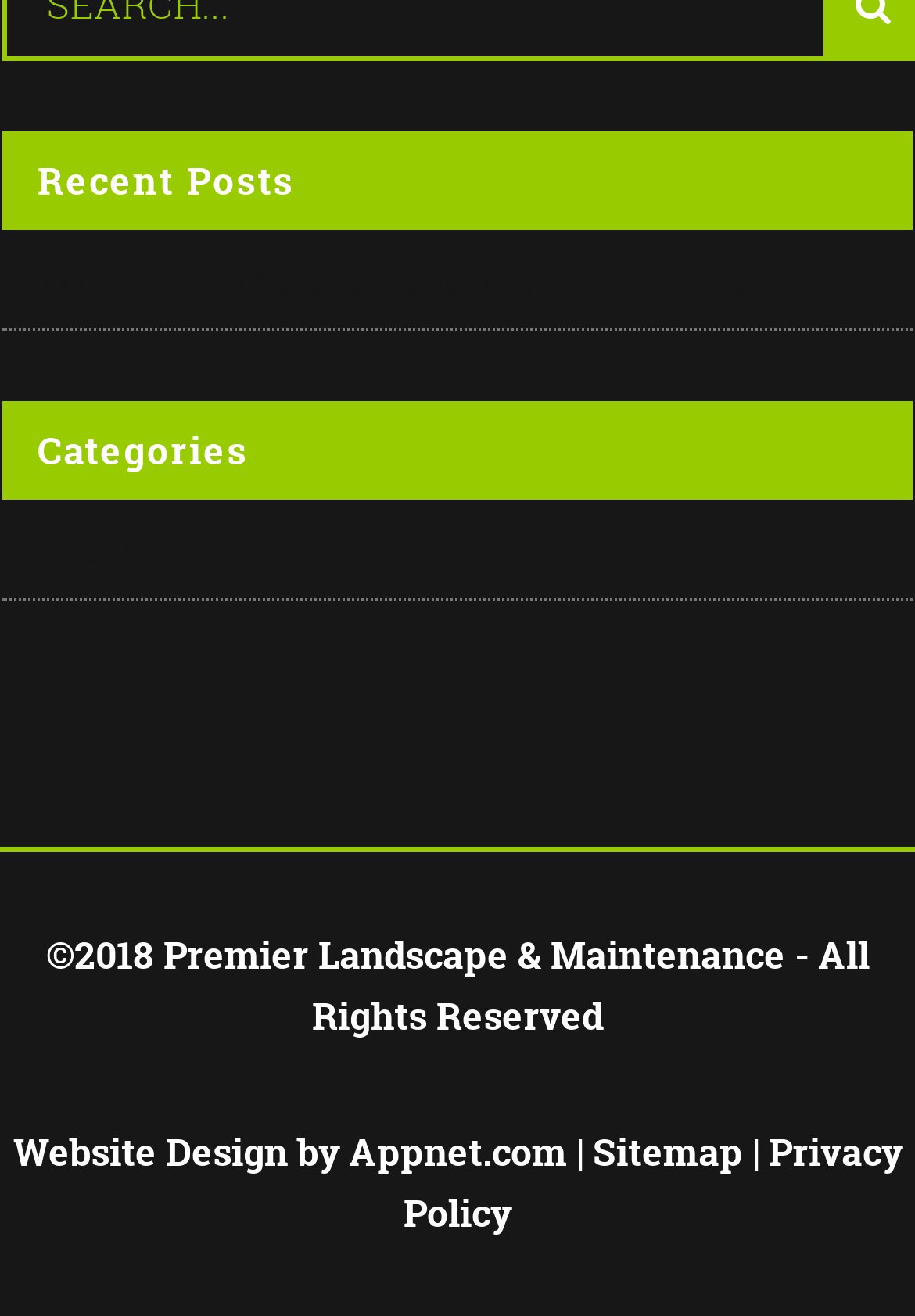Using the information in the image, give a comprehensive answer to the question: 
How many categories are listed?

The webpage has a section labeled 'Categories' with a single link 'Posts' underneath, indicating that there is only one category listed.